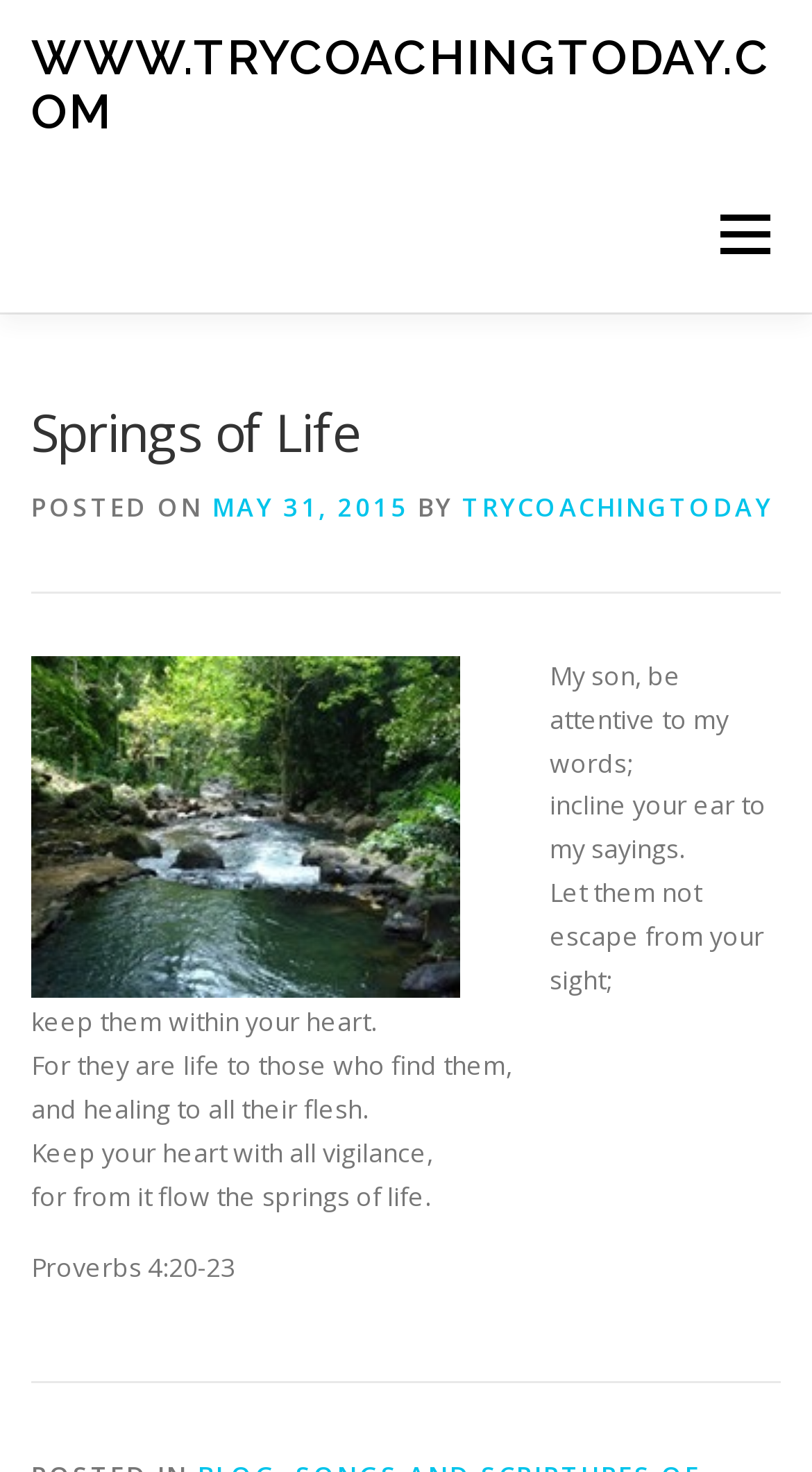Specify the bounding box coordinates (top-left x, top-left y, bottom-right x, bottom-right y) of the UI element in the screenshot that matches this description: May 31, 2015May 31, 2015

[0.262, 0.332, 0.503, 0.356]